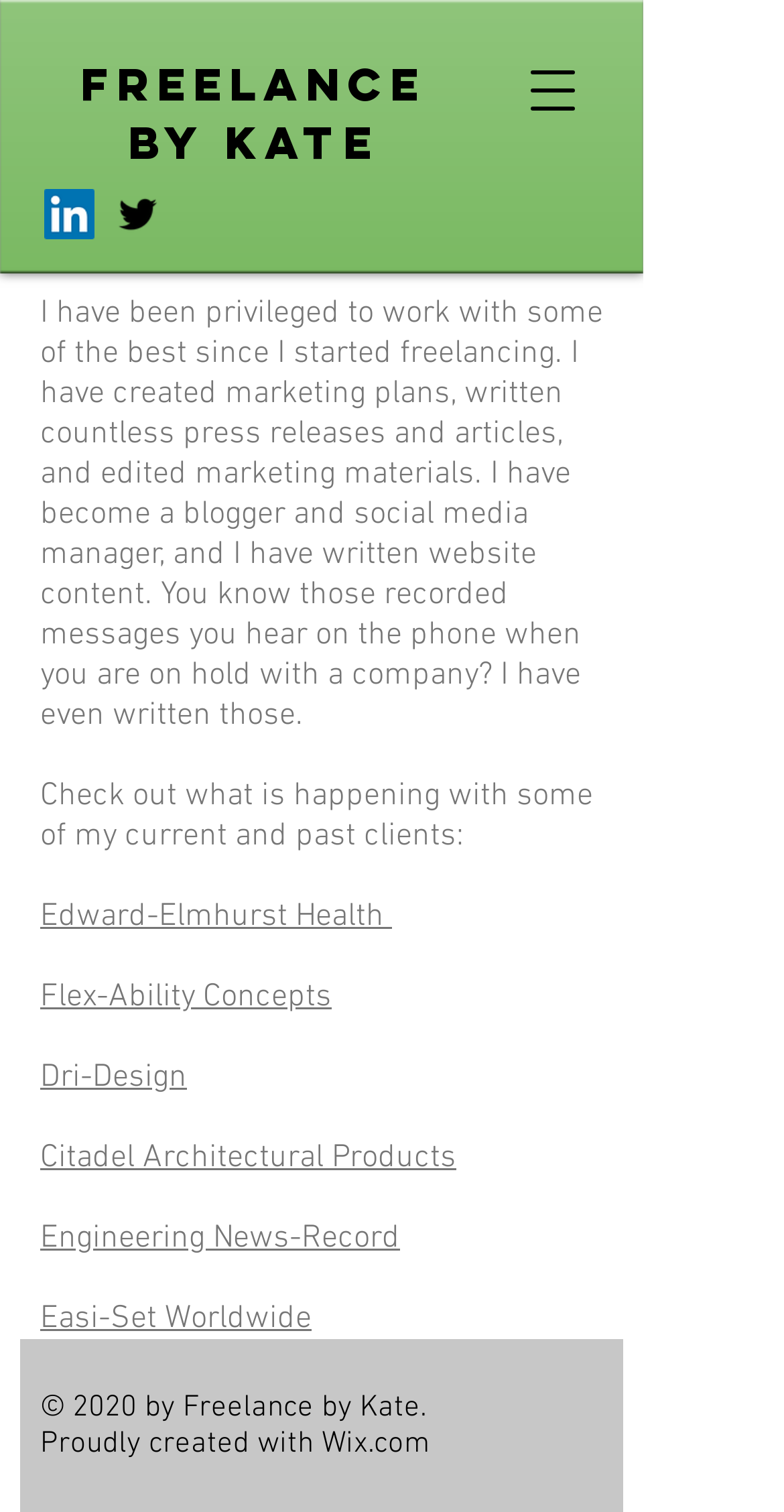Offer a comprehensive description of the webpage’s content and structure.

The webpage is titled "LINKS | Mysite" and appears to be a personal website for a freelancer named Kate. At the top left, there is a link to "Freelance by Kate". Below it, there is a social bar with a LinkedIn link, accompanied by a LinkedIn icon. 

To the right of the social bar, there is a button to open a navigation menu. The main content of the webpage is divided into two sections. The first section is a brief introduction to Kate's freelancing experience, mentioning her work in marketing plans, press releases, articles, and social media management. 

Below the introduction, there is a section highlighting Kate's current and past clients. This section contains five links to clients, including Edward-Elmhurst Health, Flex-Ability Concepts, Dri-Design, Citadel Architectural Products, and Engineering News-Record. 

At the bottom of the webpage, there is a footer section with a copyright notice stating "© 2020 by Freelance by Kate" and a link to Wix.com, indicating that the website was created using Wix.